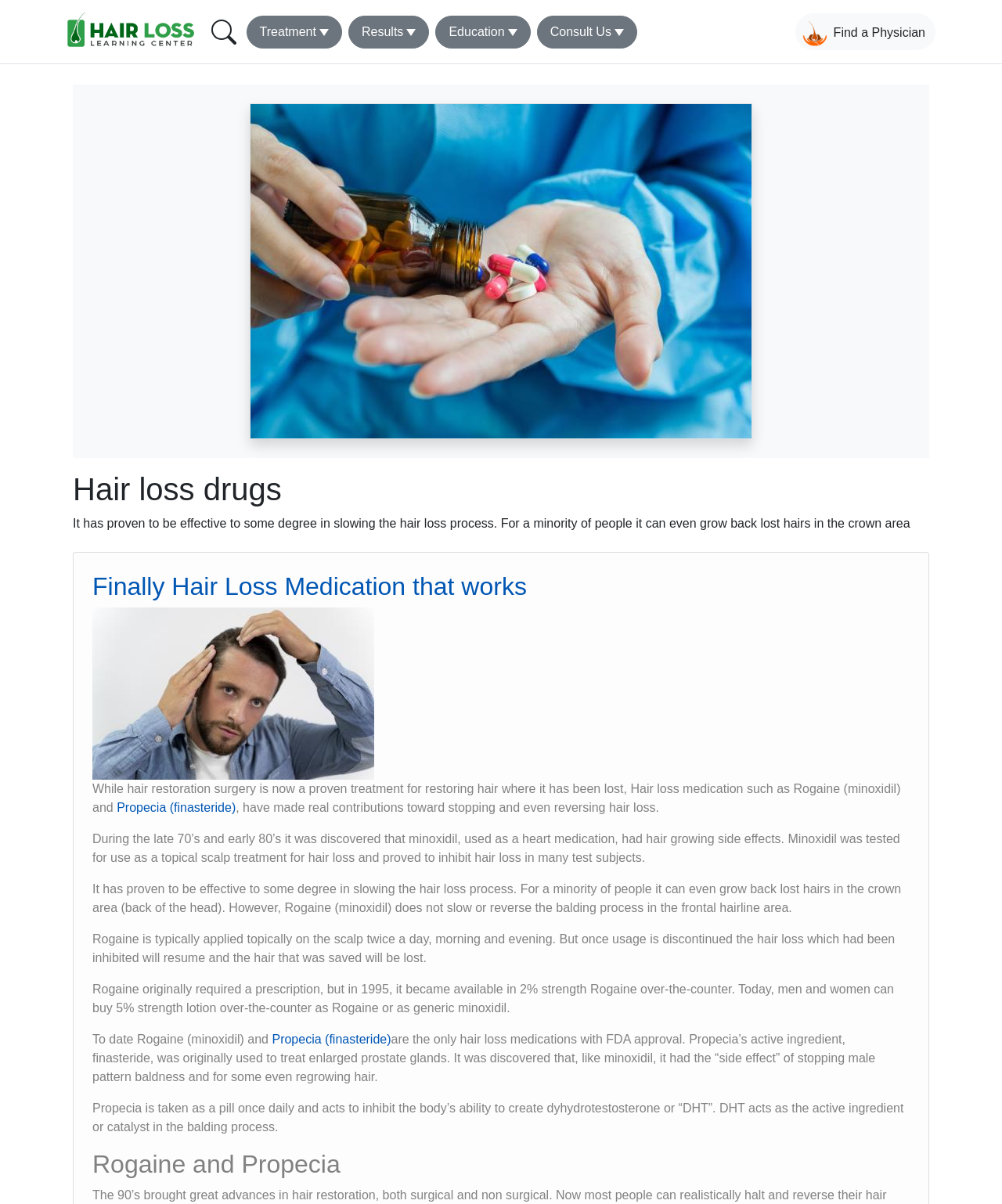Identify the bounding box coordinates of the element that should be clicked to fulfill this task: "Click on 'Consult Us'". The coordinates should be provided as four float numbers between 0 and 1, i.e., [left, top, right, bottom].

[0.536, 0.013, 0.636, 0.04]